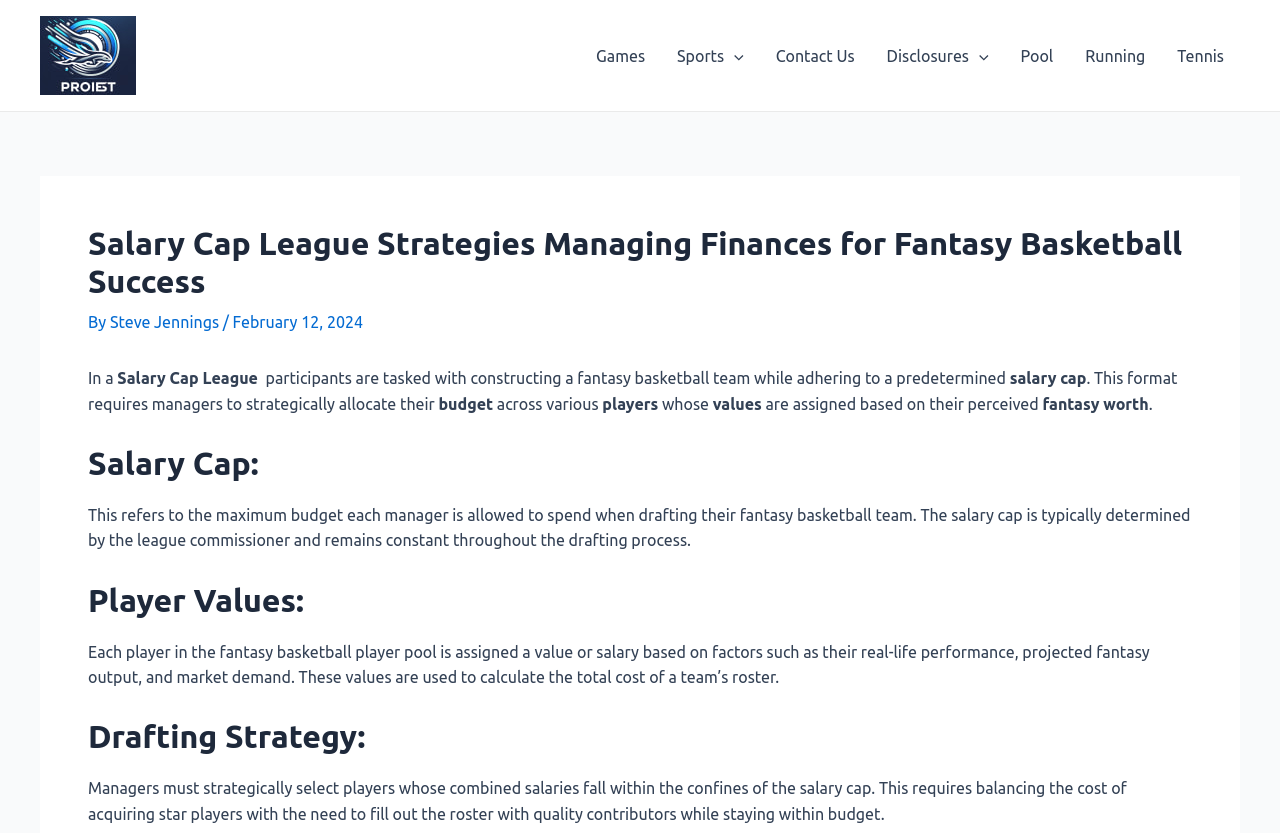What is the purpose of the salary cap in fantasy basketball?
Based on the screenshot, provide your answer in one word or phrase.

To allocate budget